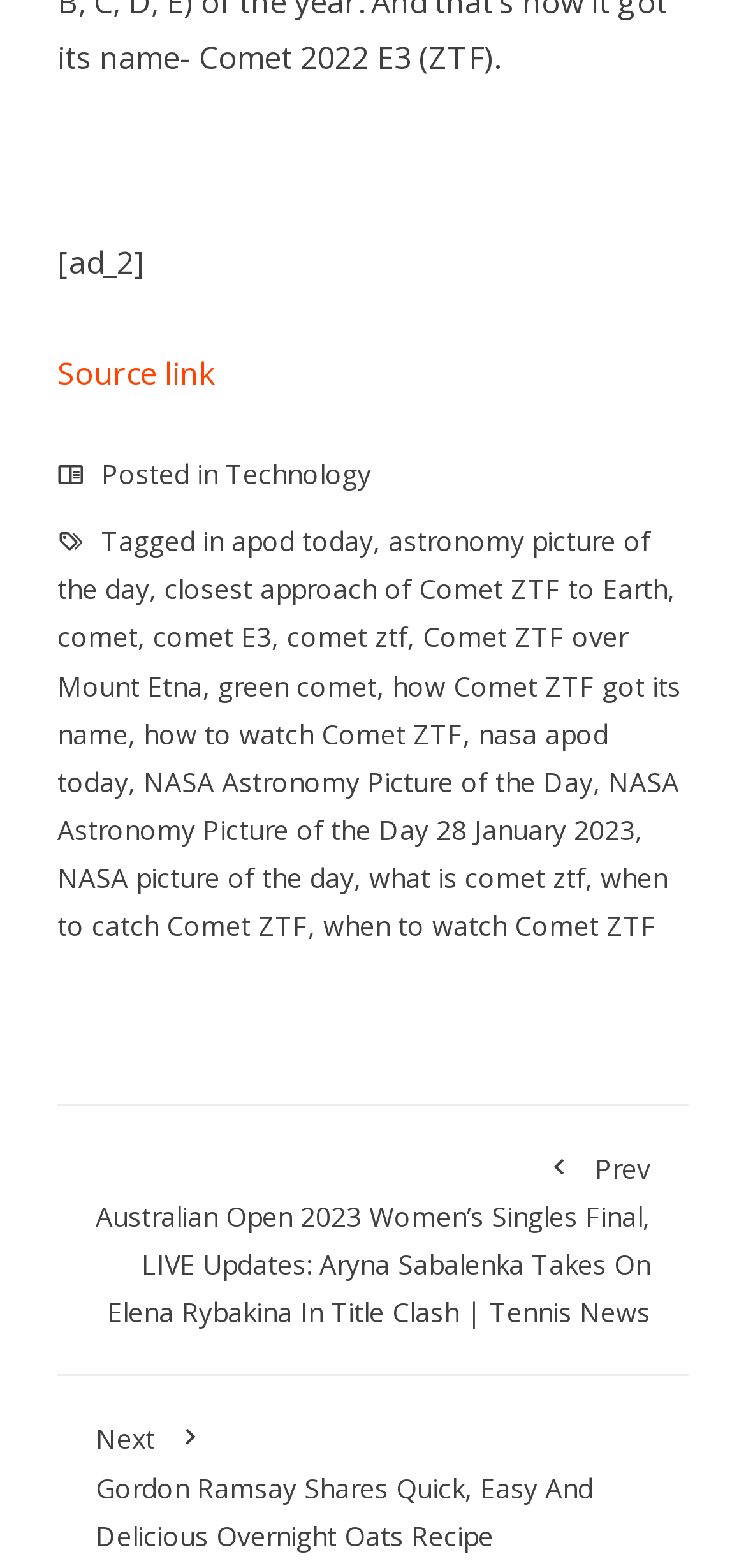Please identify the bounding box coordinates of the area I need to click to accomplish the following instruction: "Click on the link to view the source".

[0.077, 0.225, 0.29, 0.251]